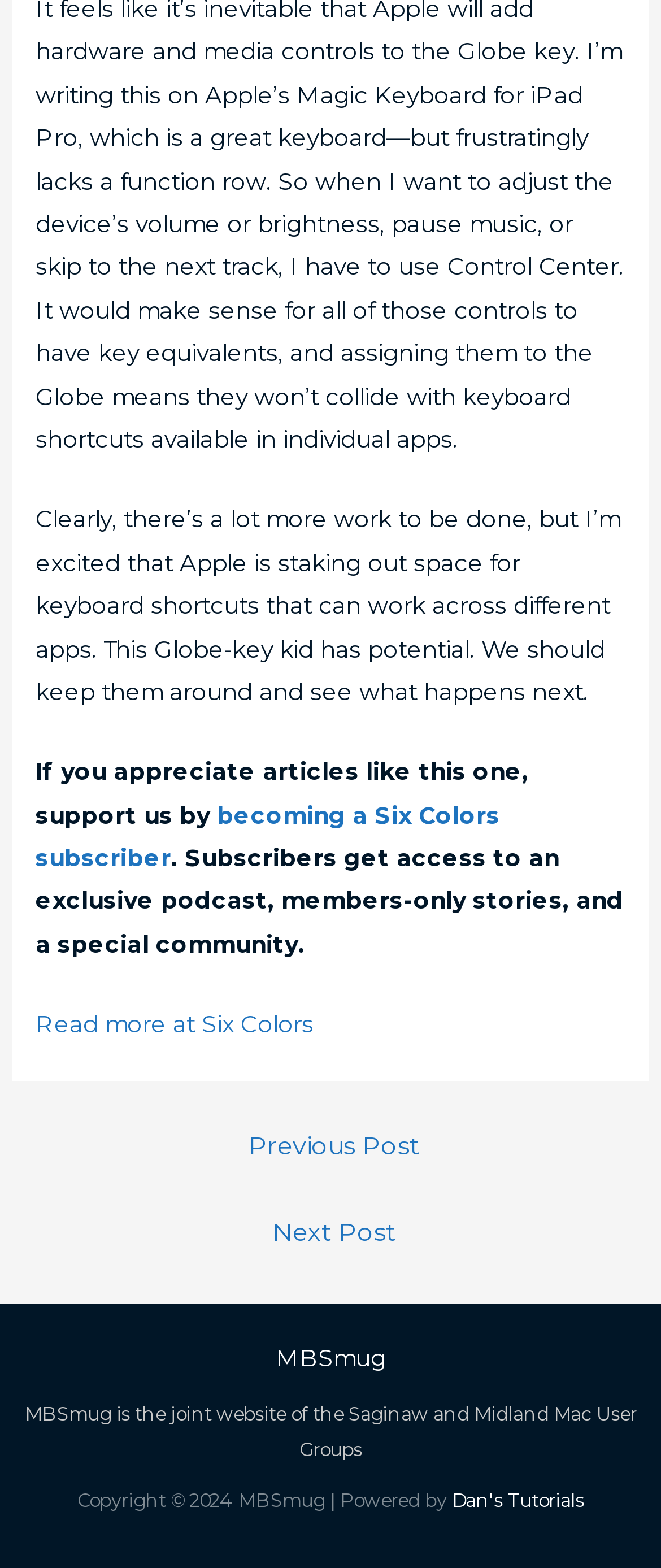Provide a brief response to the question using a single word or phrase: 
What is the name of the joint website?

MBSmug